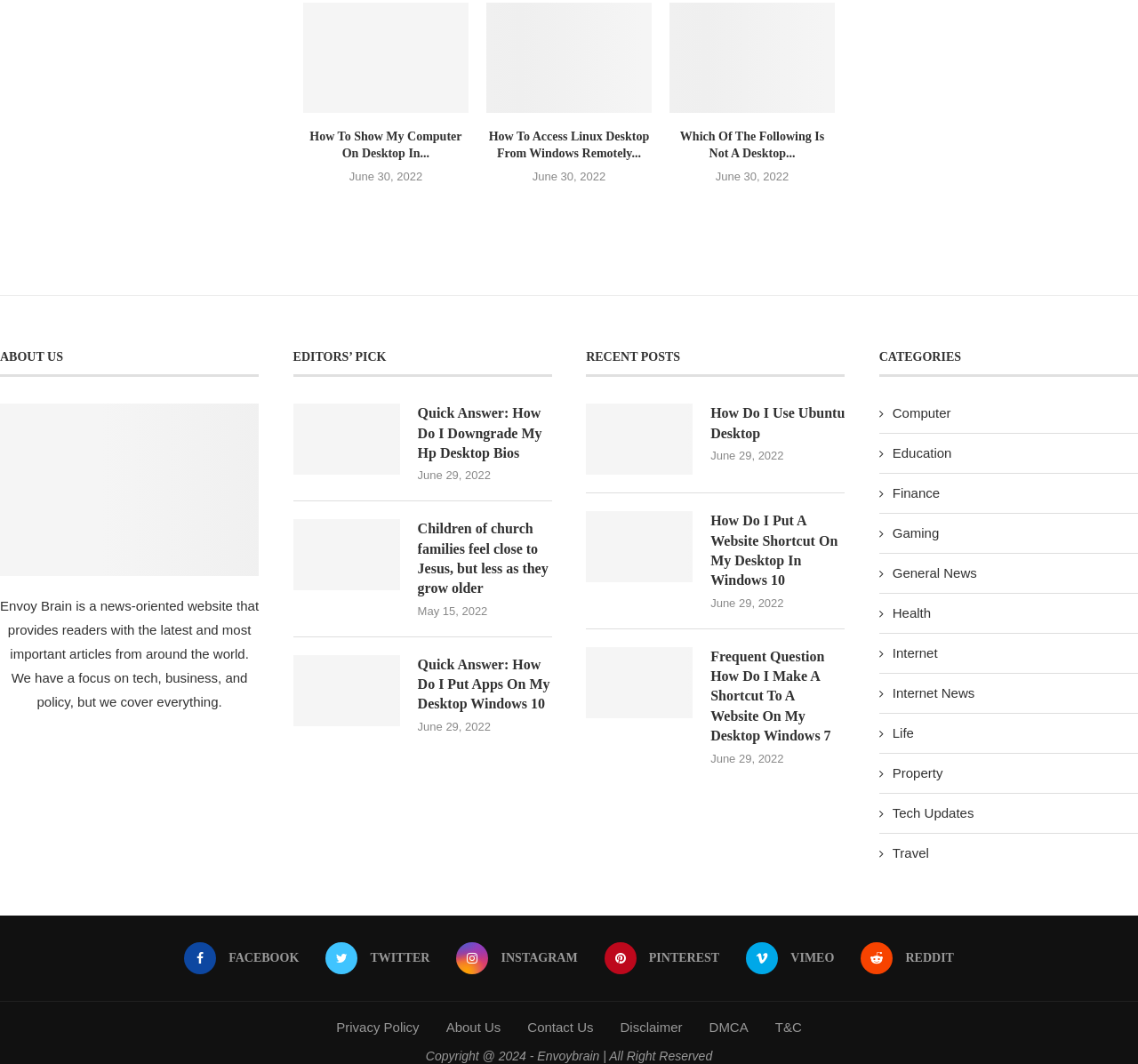What is the name of the website?
Carefully analyze the image and provide a thorough answer to the question.

The name of the website can be found in the 'ABOUT US' section, where it is stated that 'Envoy Brain is a news-oriented website that provides readers with the latest and most important articles from around the world.'